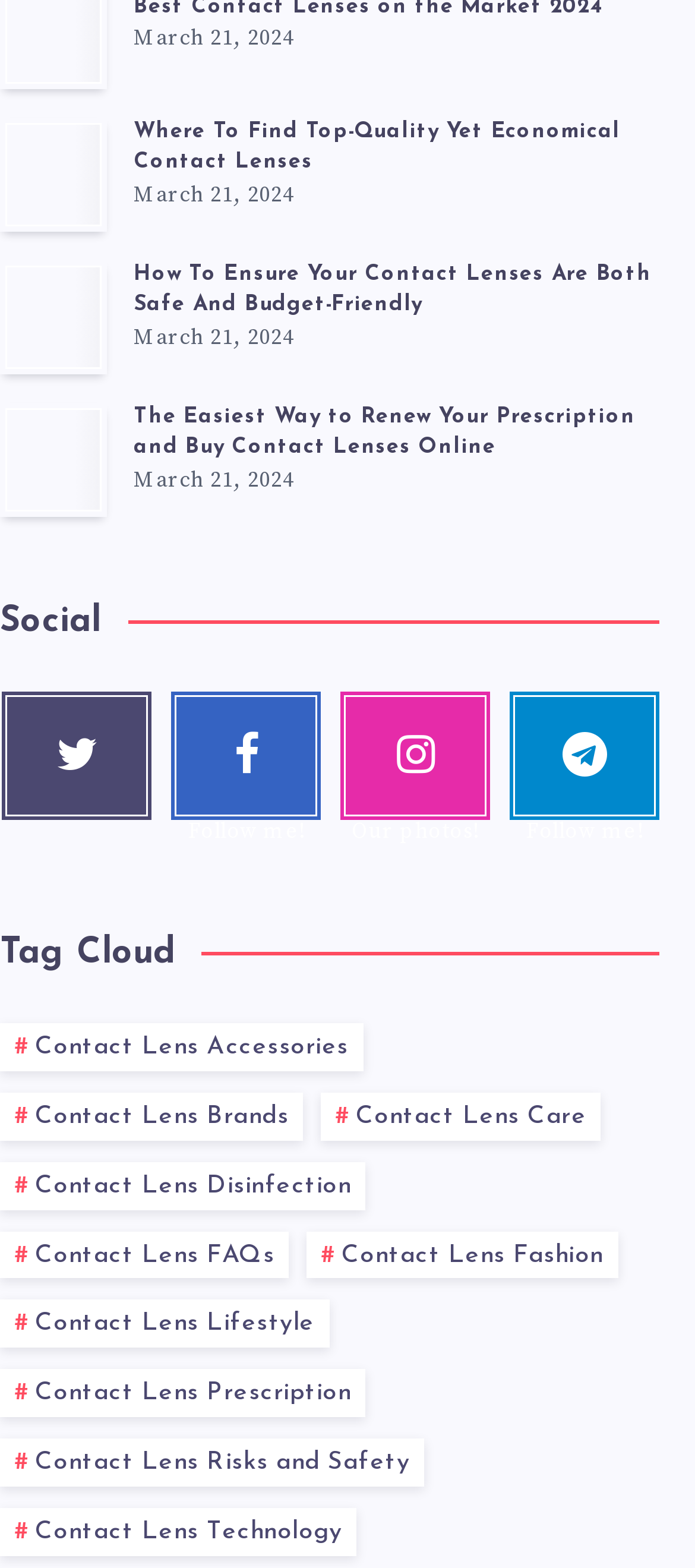Locate the bounding box coordinates of the element that should be clicked to execute the following instruction: "Explore the tag cloud for contact lens accessories".

[0.0, 0.653, 0.522, 0.683]